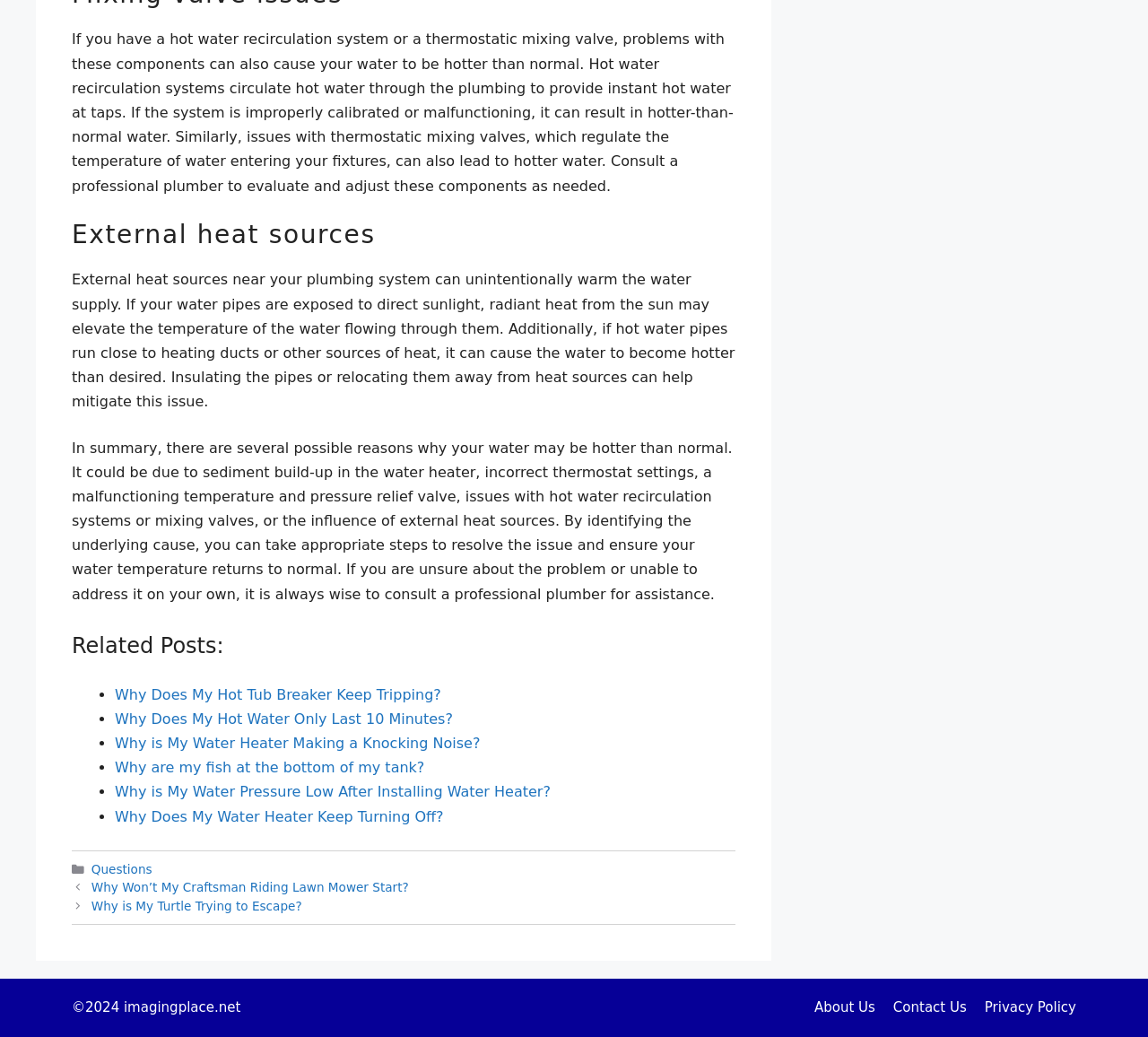Please identify the bounding box coordinates of the element I need to click to follow this instruction: "Click on 'Posts'".

[0.062, 0.847, 0.641, 0.882]